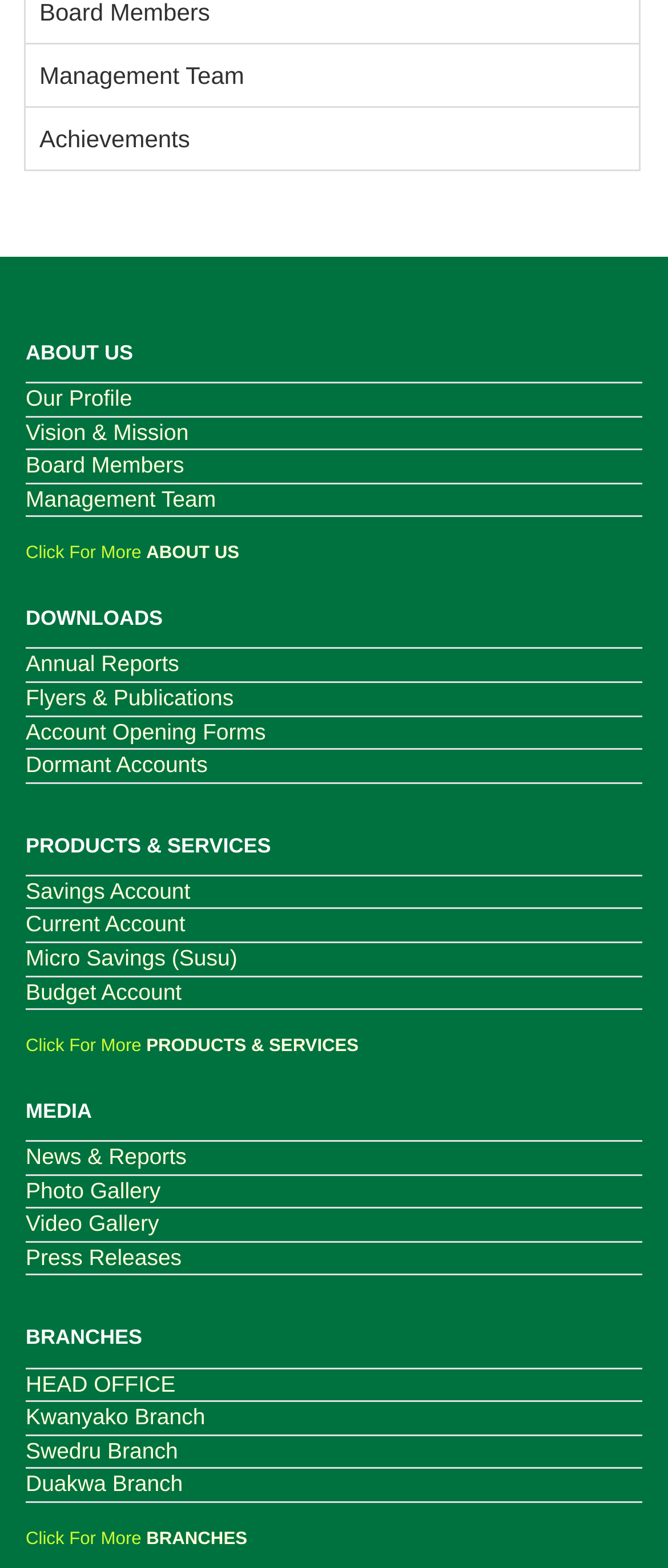Please identify the bounding box coordinates of the element's region that needs to be clicked to fulfill the following instruction: "Read About Our Profile". The bounding box coordinates should consist of four float numbers between 0 and 1, i.e., [left, top, right, bottom].

[0.038, 0.246, 0.198, 0.262]